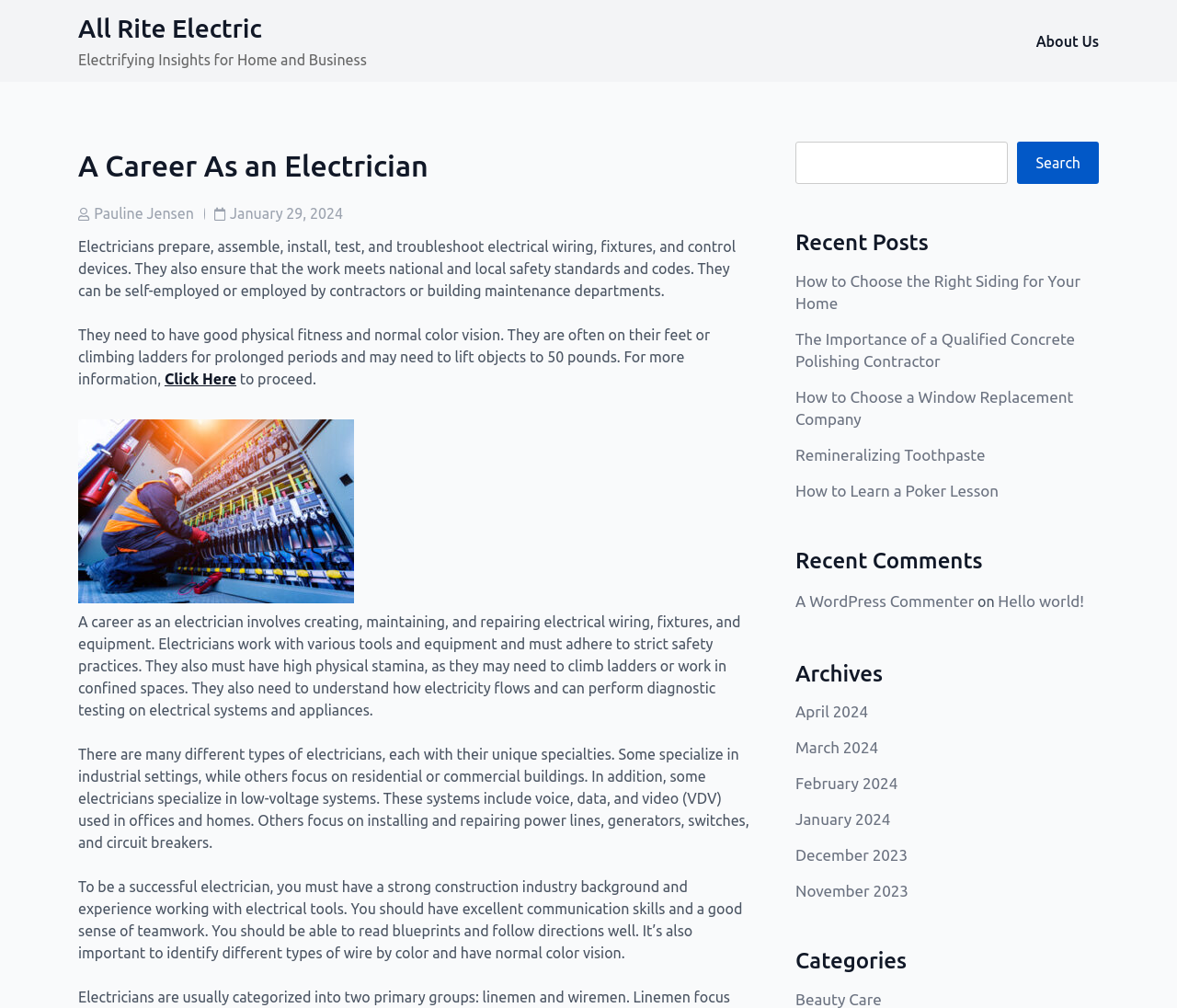Given the description "February 2024", provide the bounding box coordinates of the corresponding UI element.

[0.676, 0.769, 0.763, 0.786]